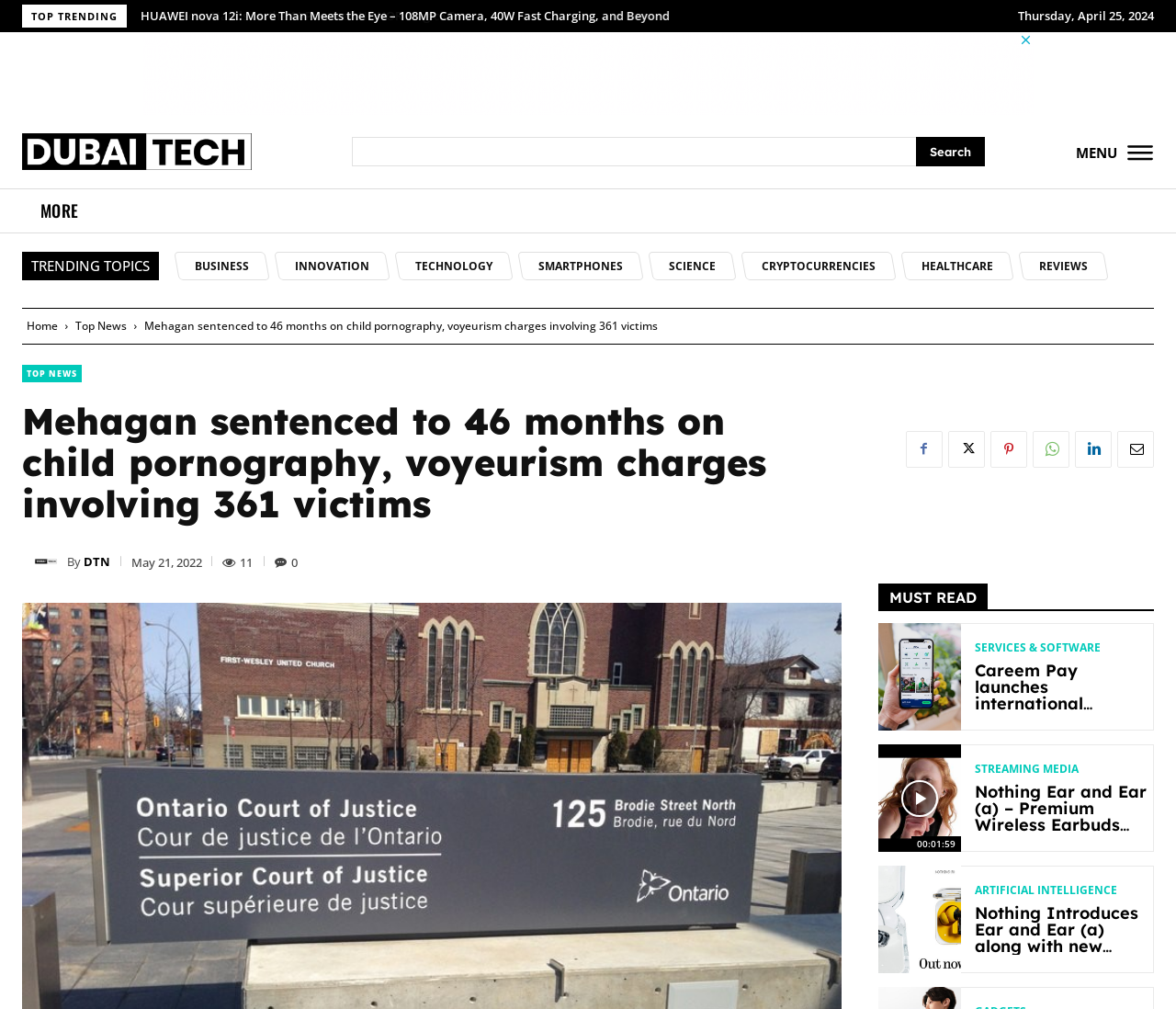Using the given element description, provide the bounding box coordinates (top-left x, top-left y, bottom-right x, bottom-right y) for the corresponding UI element in the screenshot: parent_node: Search name="s" placeholder=""

[0.299, 0.135, 0.779, 0.165]